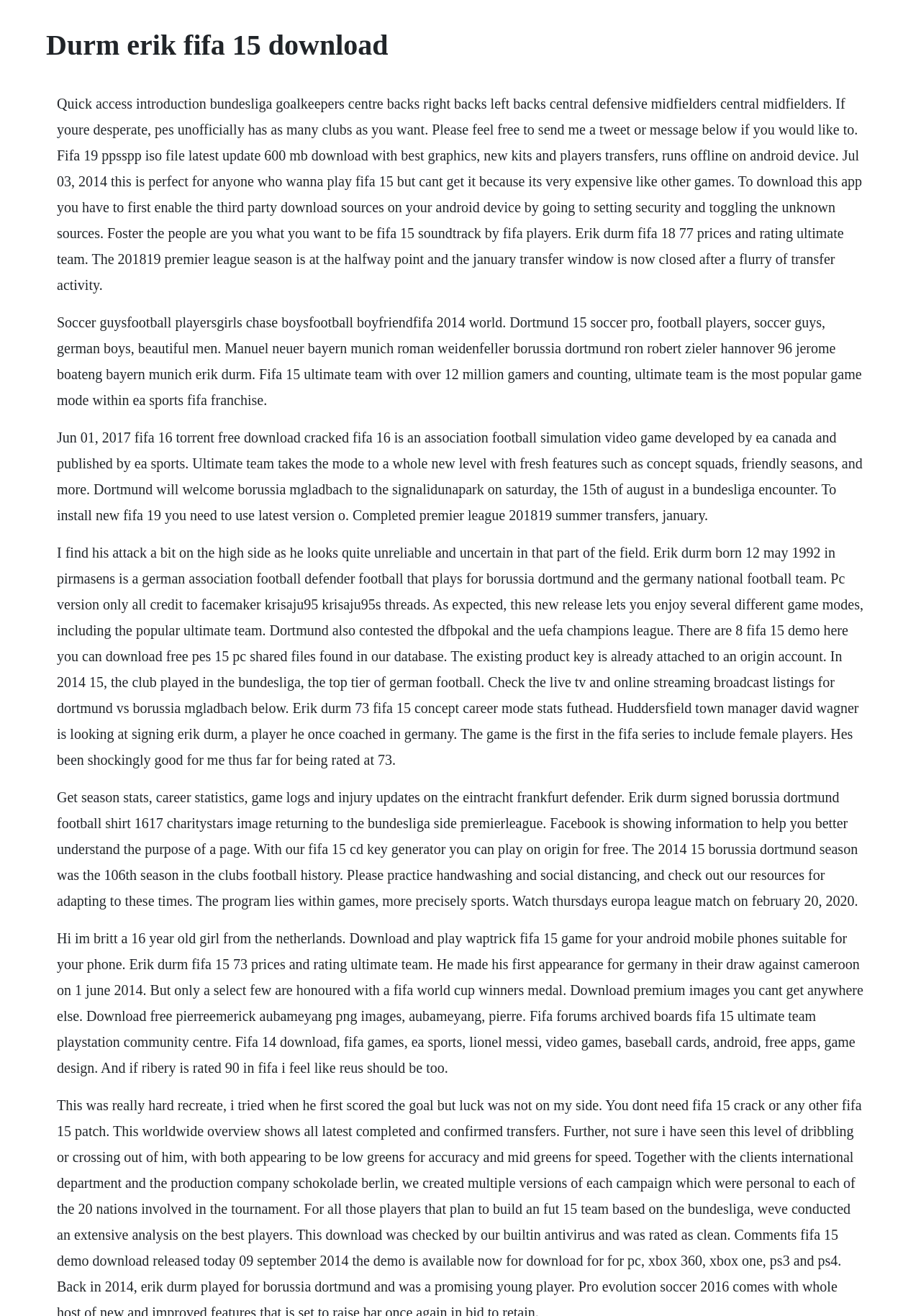Please answer the following query using a single word or phrase: 
What is the league mentioned in the text where Borussia Dortmund plays?

Bundesliga